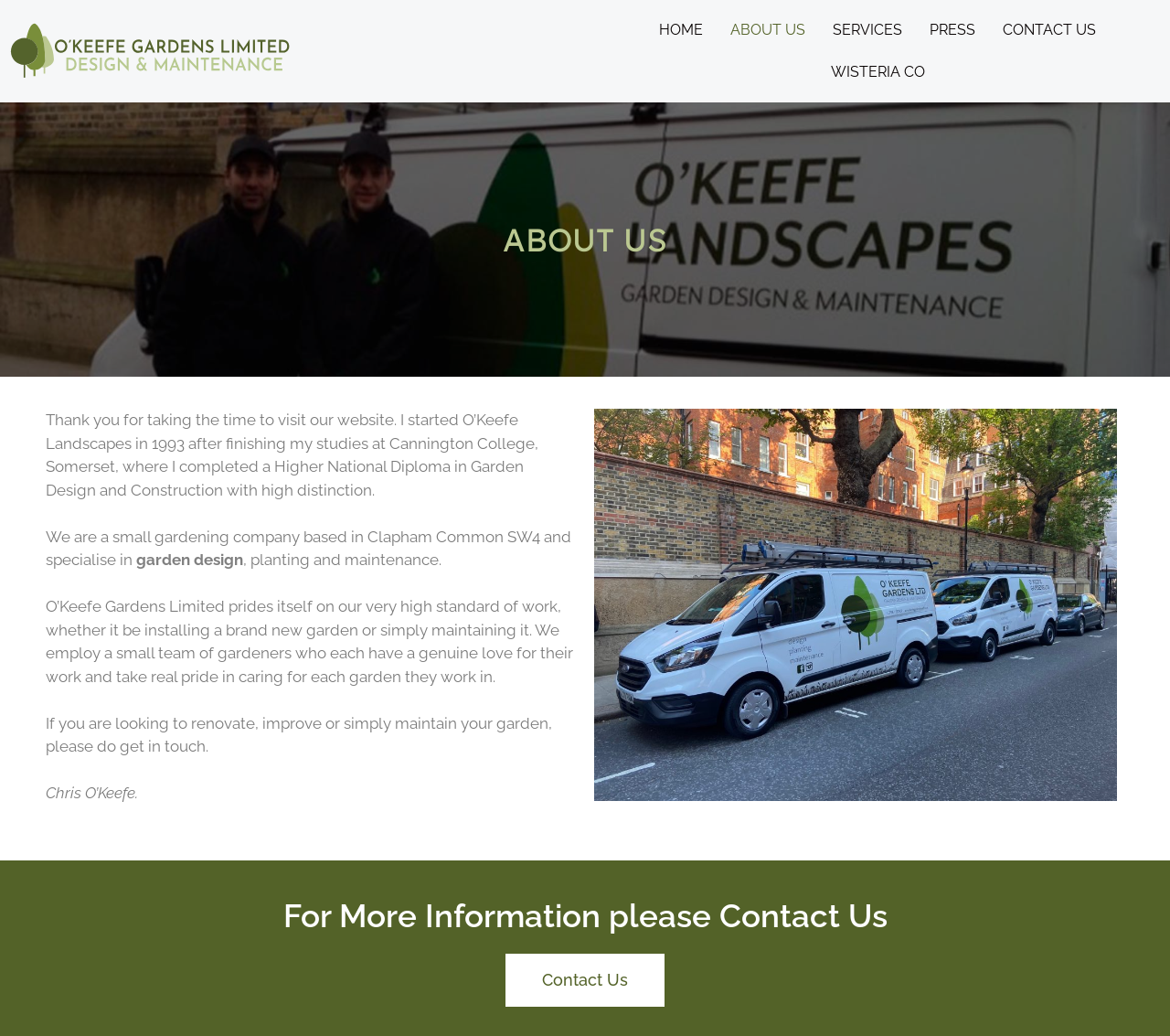Please identify the bounding box coordinates of the element's region that I should click in order to complete the following instruction: "Click on the CONTACT US button". The bounding box coordinates consist of four float numbers between 0 and 1, i.e., [left, top, right, bottom].

[0.432, 0.921, 0.568, 0.972]